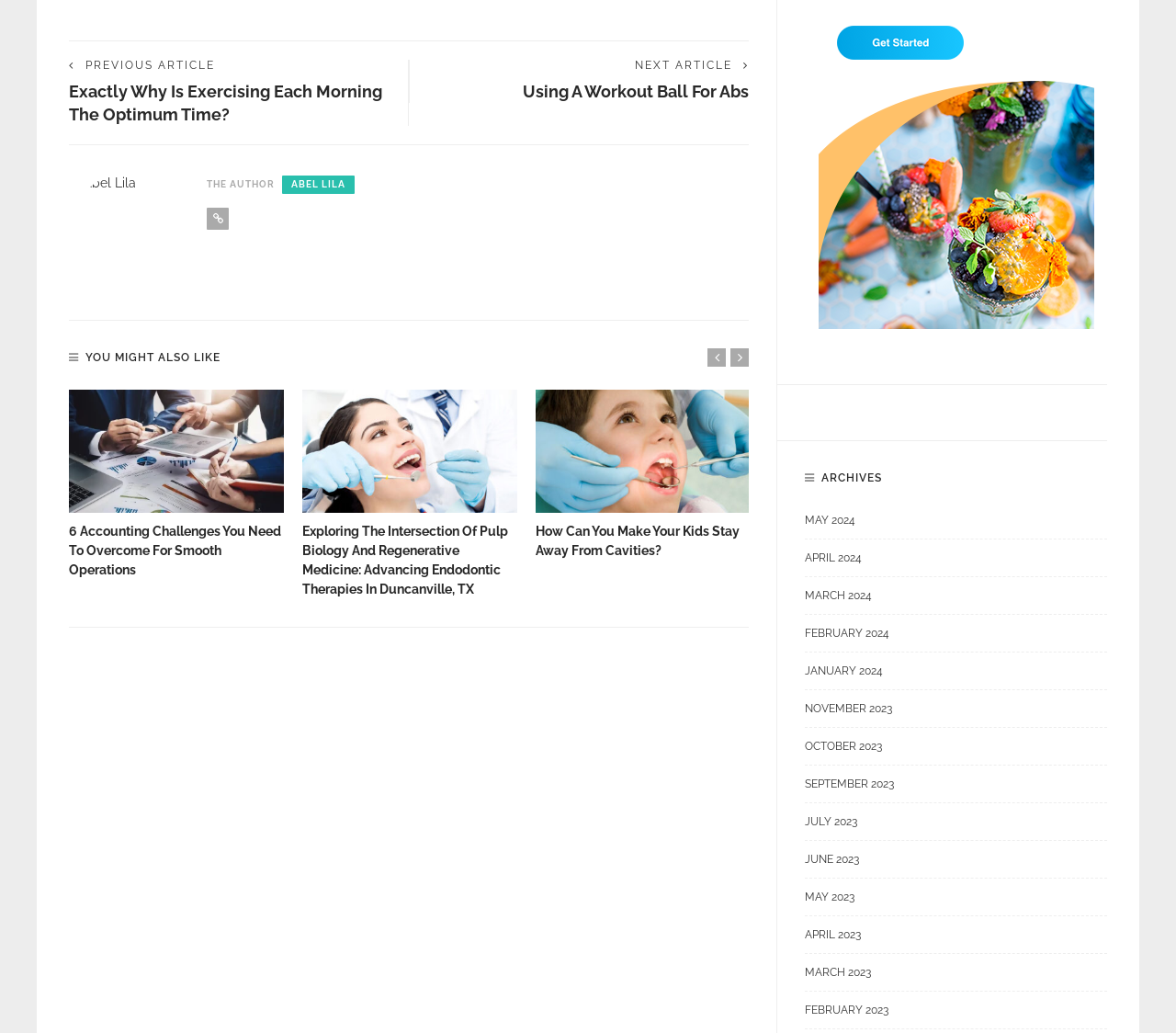Highlight the bounding box coordinates of the element you need to click to perform the following instruction: "Read the article 'Exactly Why Is Exercising Each Morning The Optimum Time?'."

[0.059, 0.079, 0.325, 0.12]